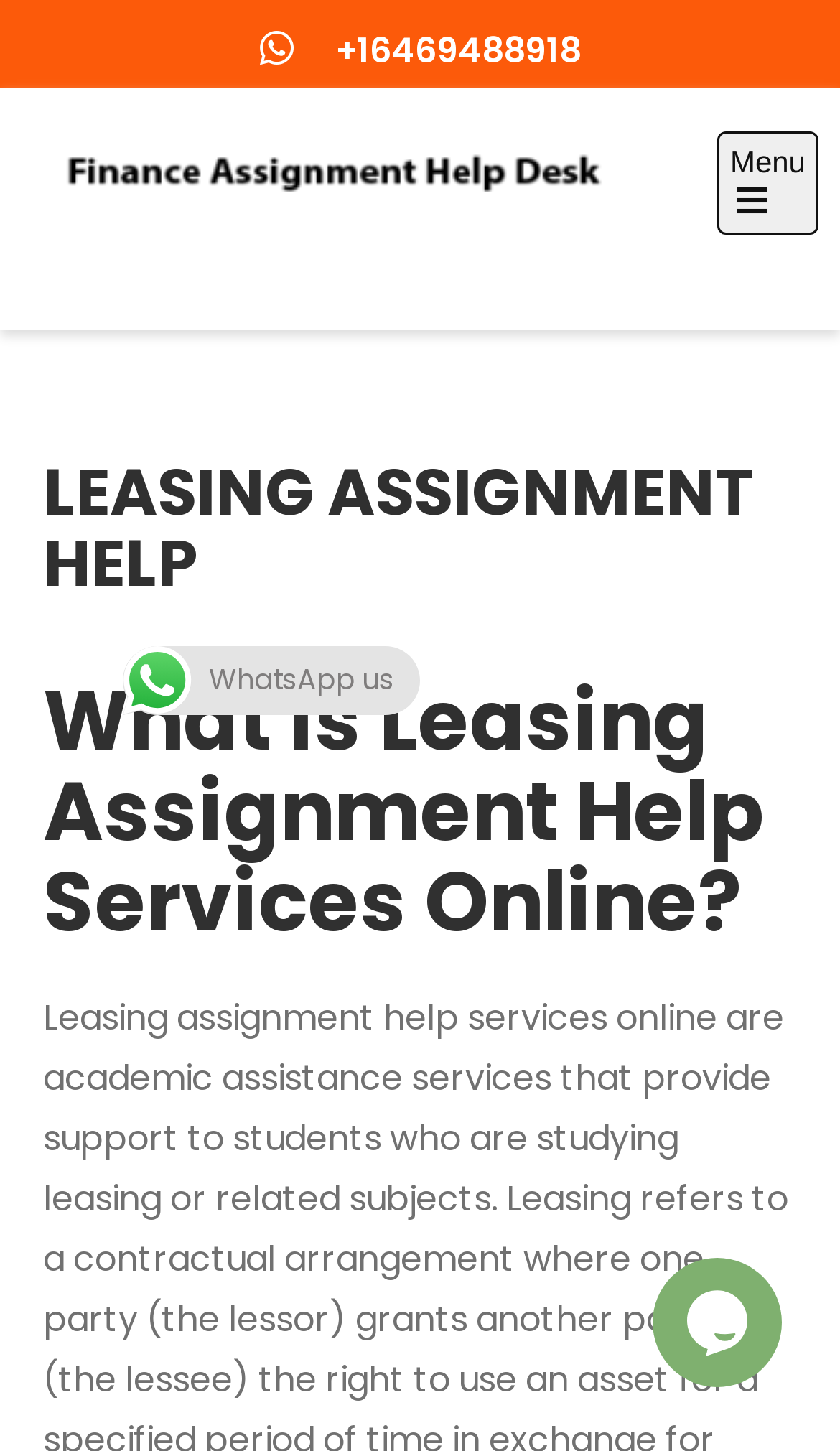What is the chat widget for?
Examine the image and provide an in-depth answer to the question.

I found an iframe on the bottom right corner of the webpage labeled as a 'chat widget'. This suggests that it is a live chat feature, likely used for customers to contact the leasing assignment help service for support or inquiries.